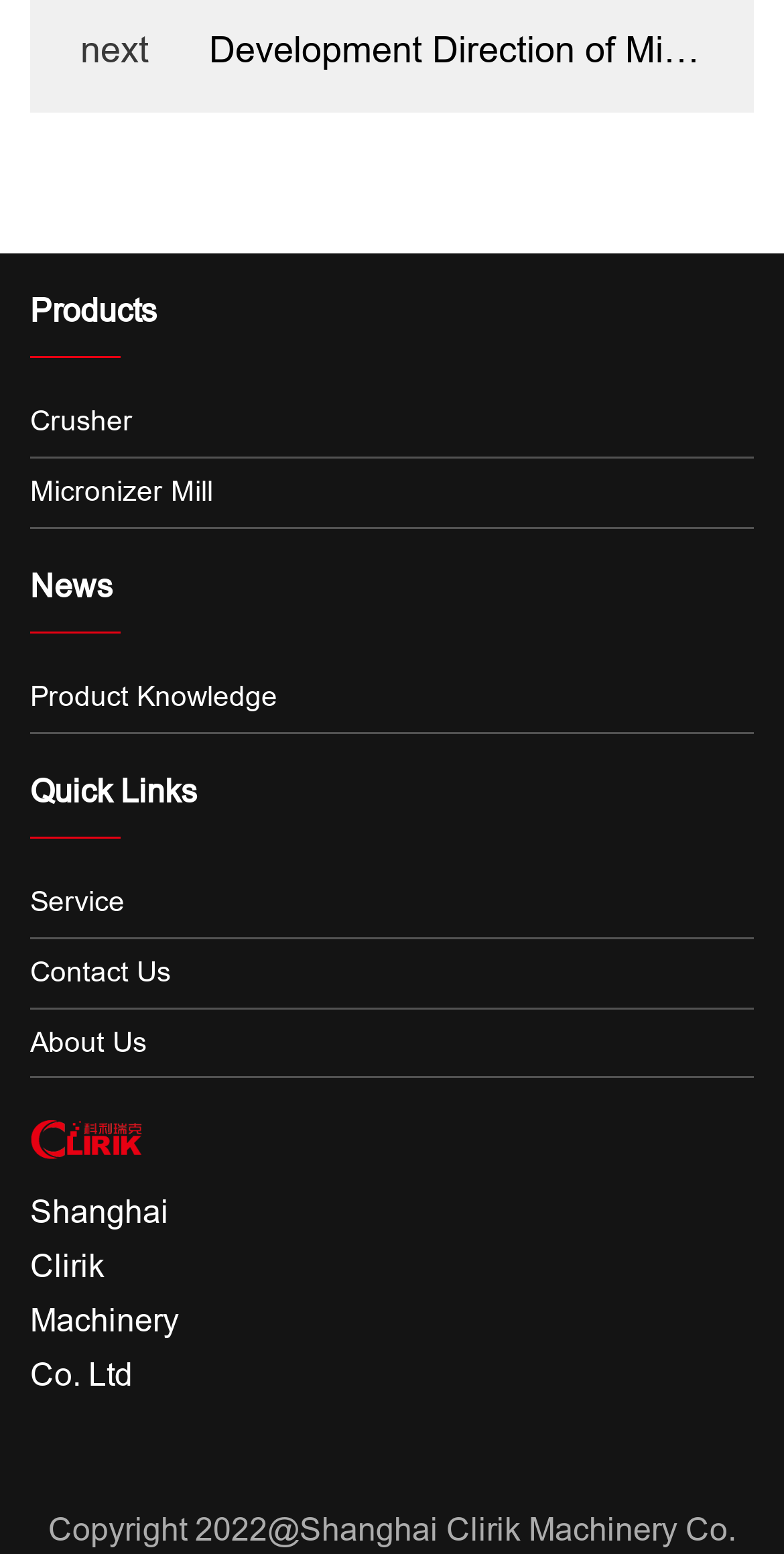How many Quick Links are there?
Provide a detailed and extensive answer to the question.

By analyzing the webpage, I found that there are three Quick Links: Service, Contact Us, and About Us. These links are represented by link elements with distinct bounding box coordinates.